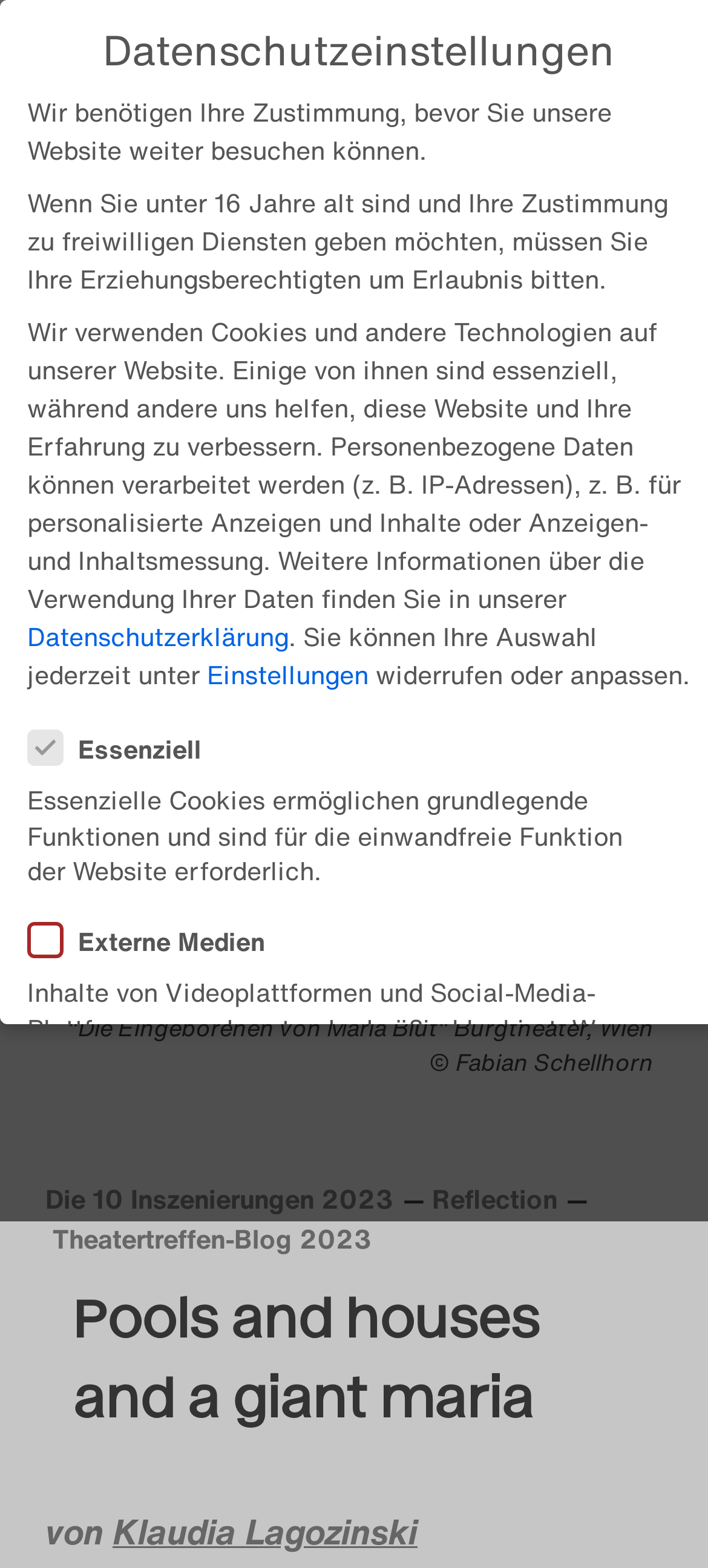Please identify the bounding box coordinates of the element that needs to be clicked to perform the following instruction: "View the figure".

[0.064, 0.324, 0.936, 0.695]